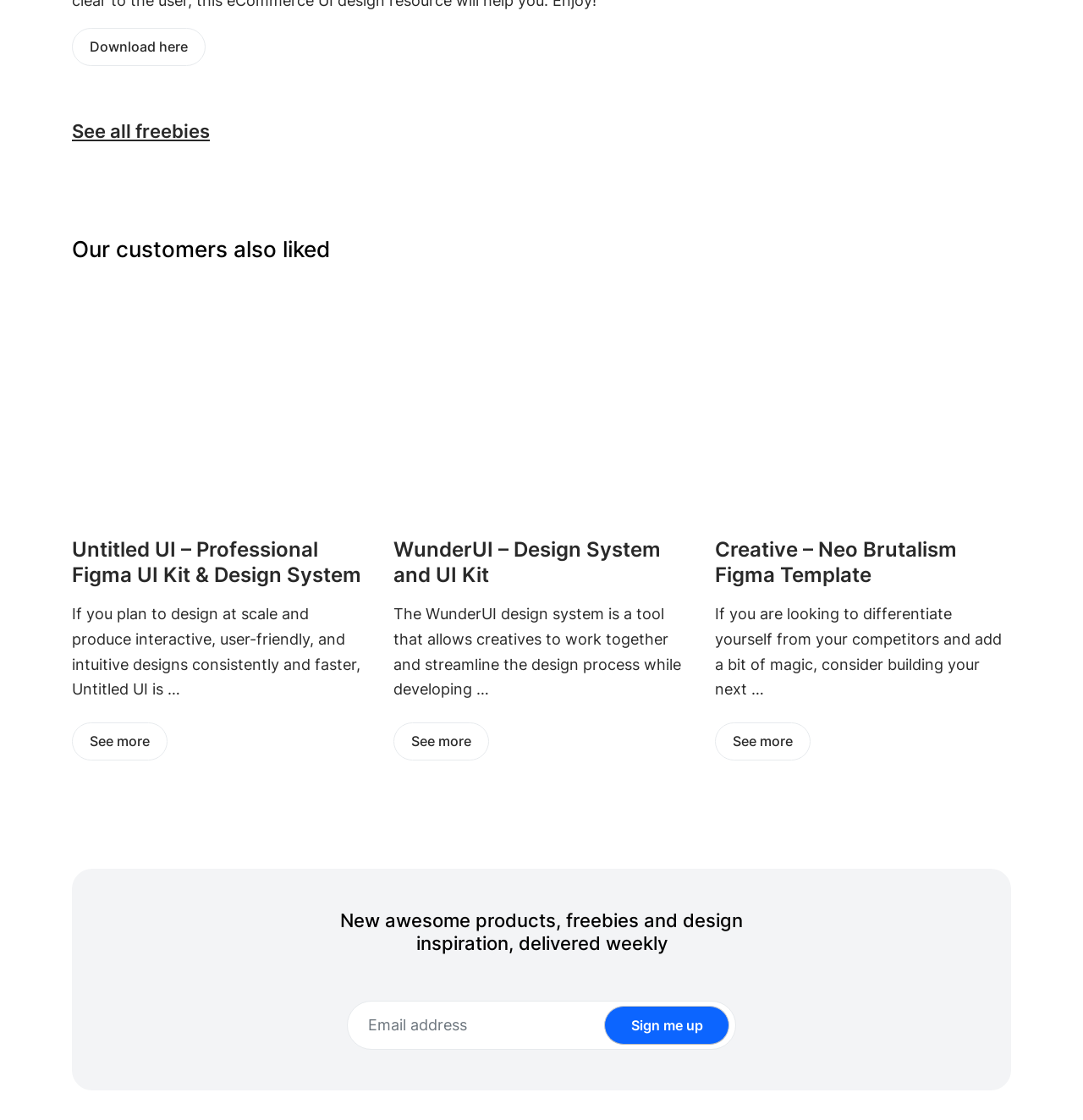What is the purpose of the textbox?
Using the image as a reference, answer with just one word or a short phrase.

Email address